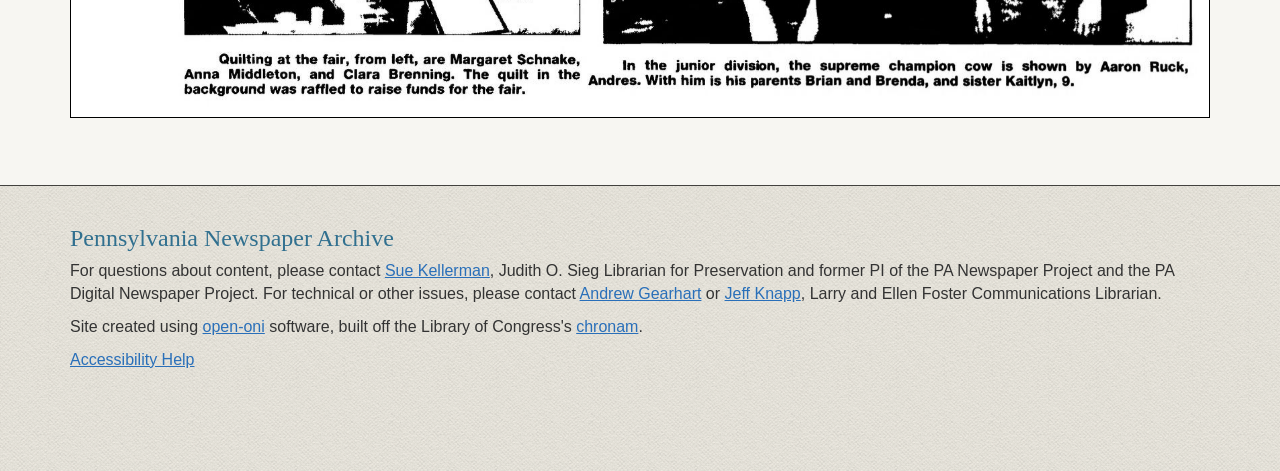Respond concisely with one word or phrase to the following query:
What is the purpose of the 'Accessibility Help' link?

Accessibility Help